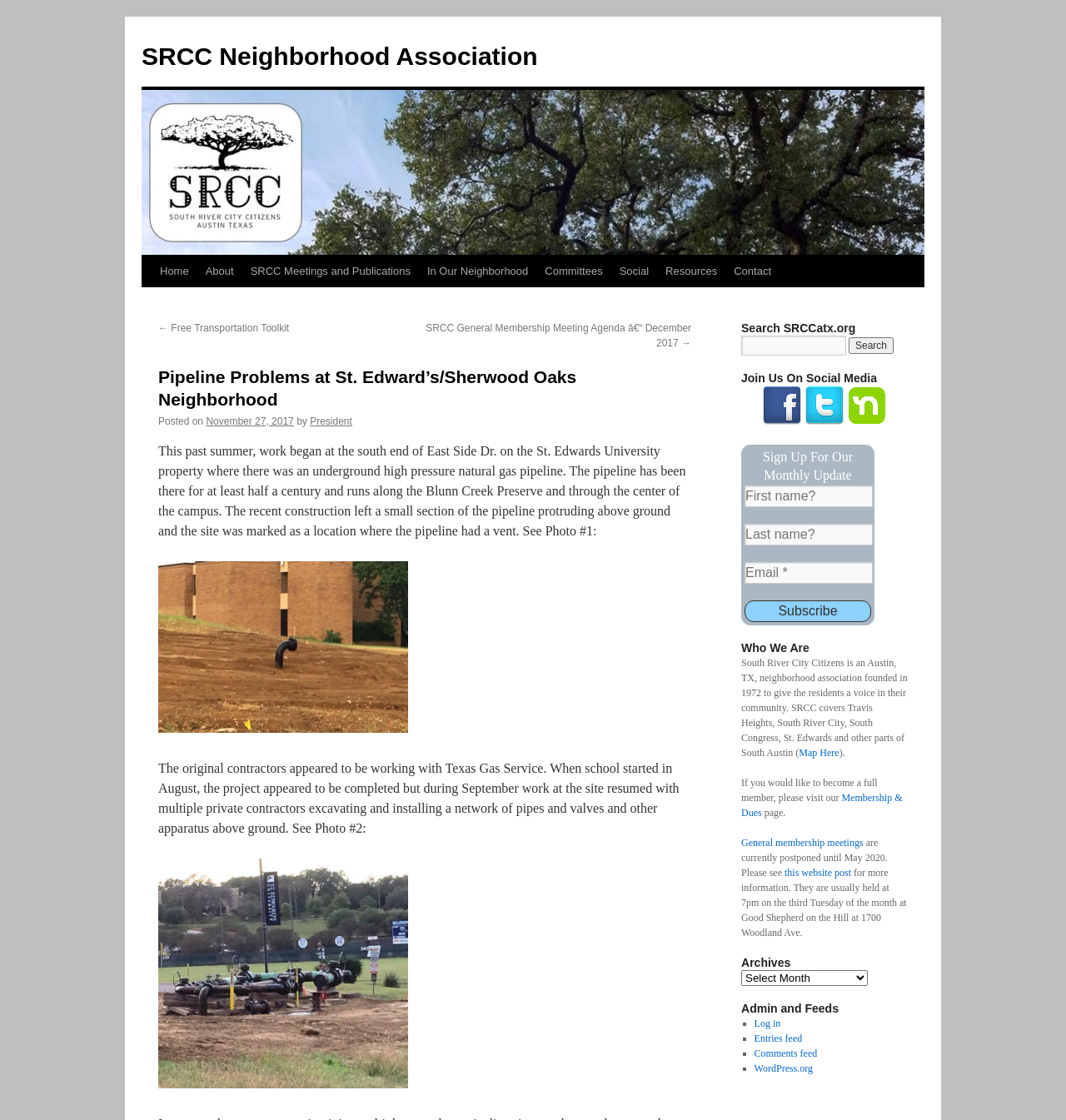Locate the bounding box coordinates of the clickable element to fulfill the following instruction: "Follow SRCC on Facebook". Provide the coordinates as four float numbers between 0 and 1 in the format [left, top, right, bottom].

[0.715, 0.372, 0.752, 0.382]